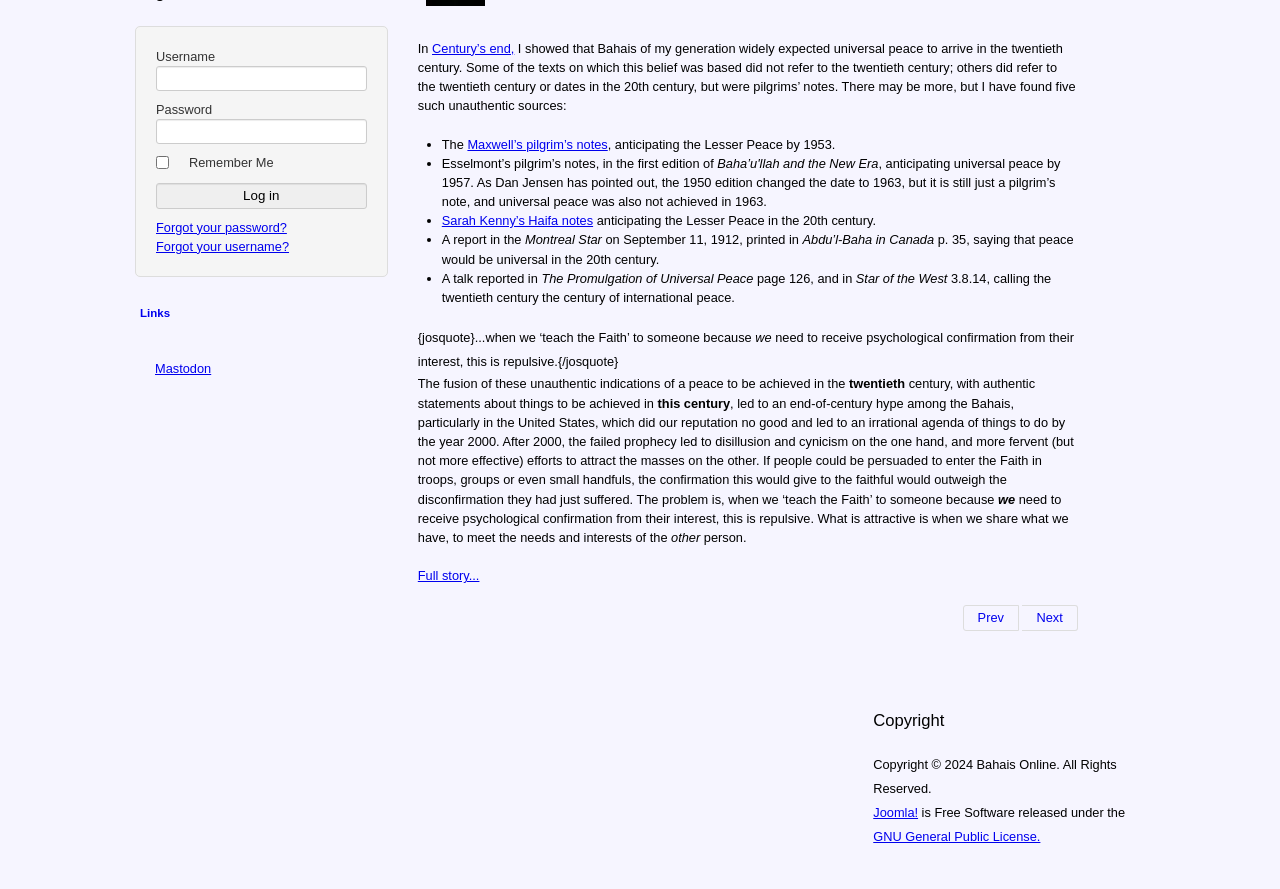Based on the provided description, "parent_node: Password name="password"", find the bounding box of the corresponding UI element in the screenshot.

[0.122, 0.134, 0.286, 0.162]